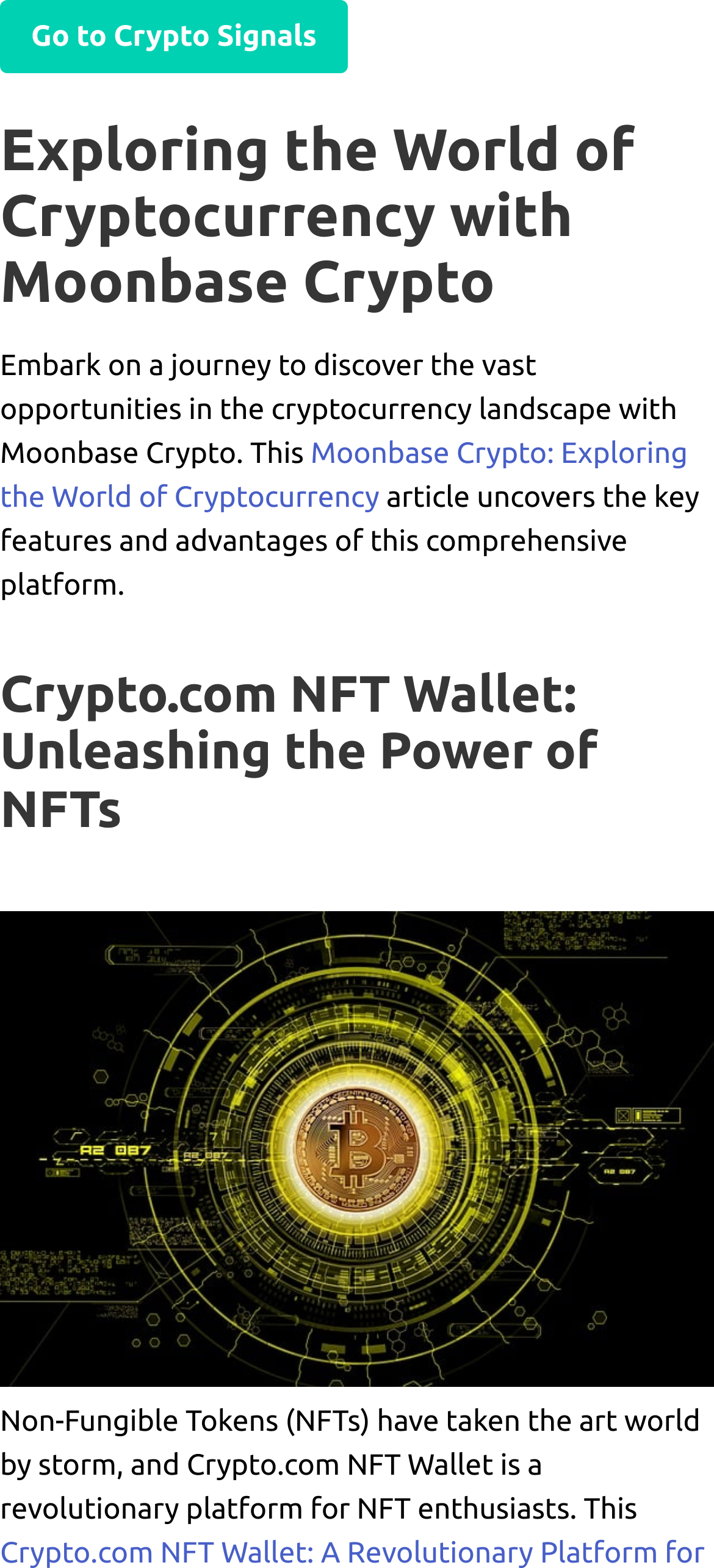Please locate and generate the primary heading on this webpage.

Exploring the World of Cryptocurrency with Moonbase Crypto